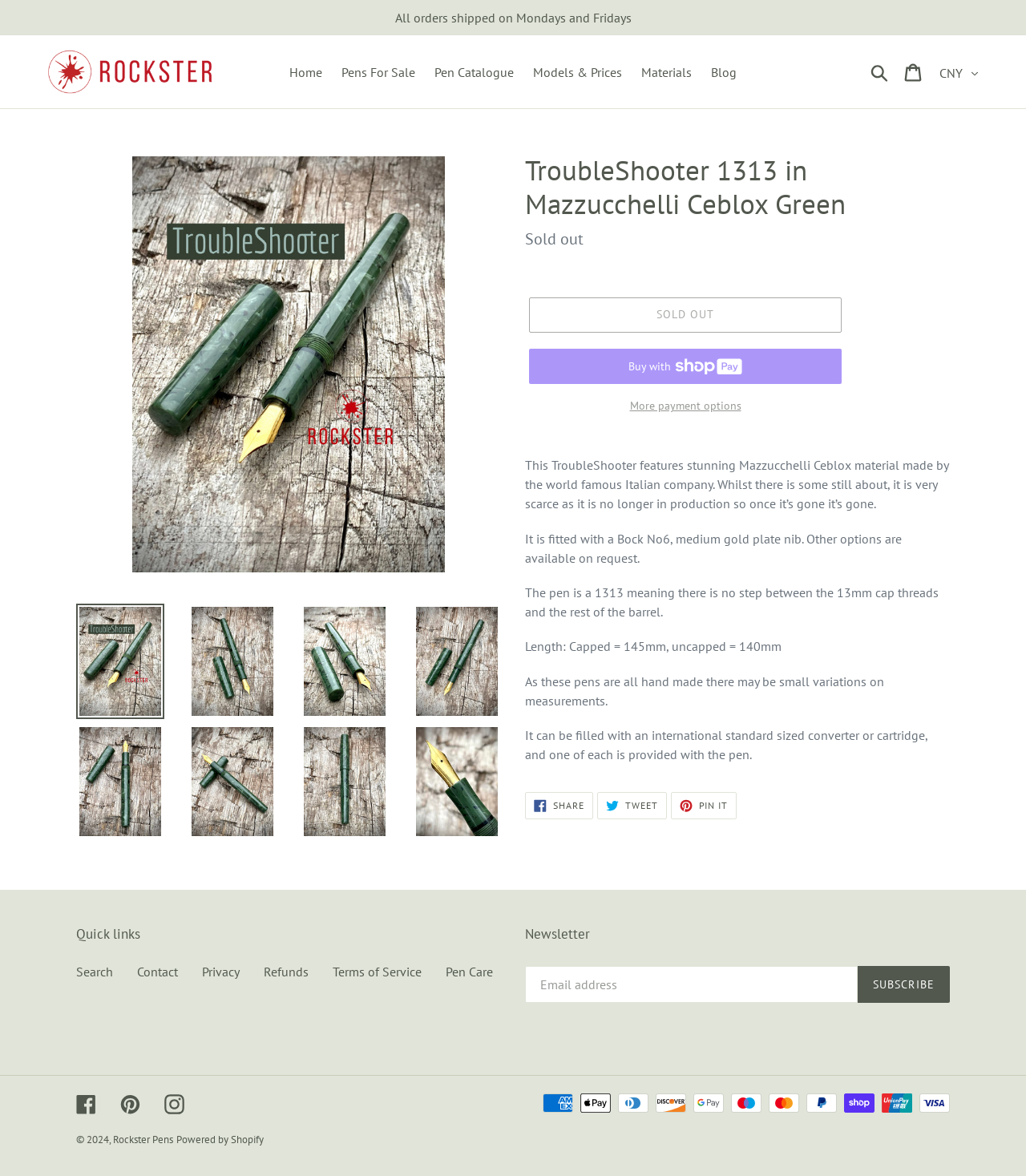What is the price of the pen?
Using the information from the image, give a concise answer in one word or a short phrase.

Sold out